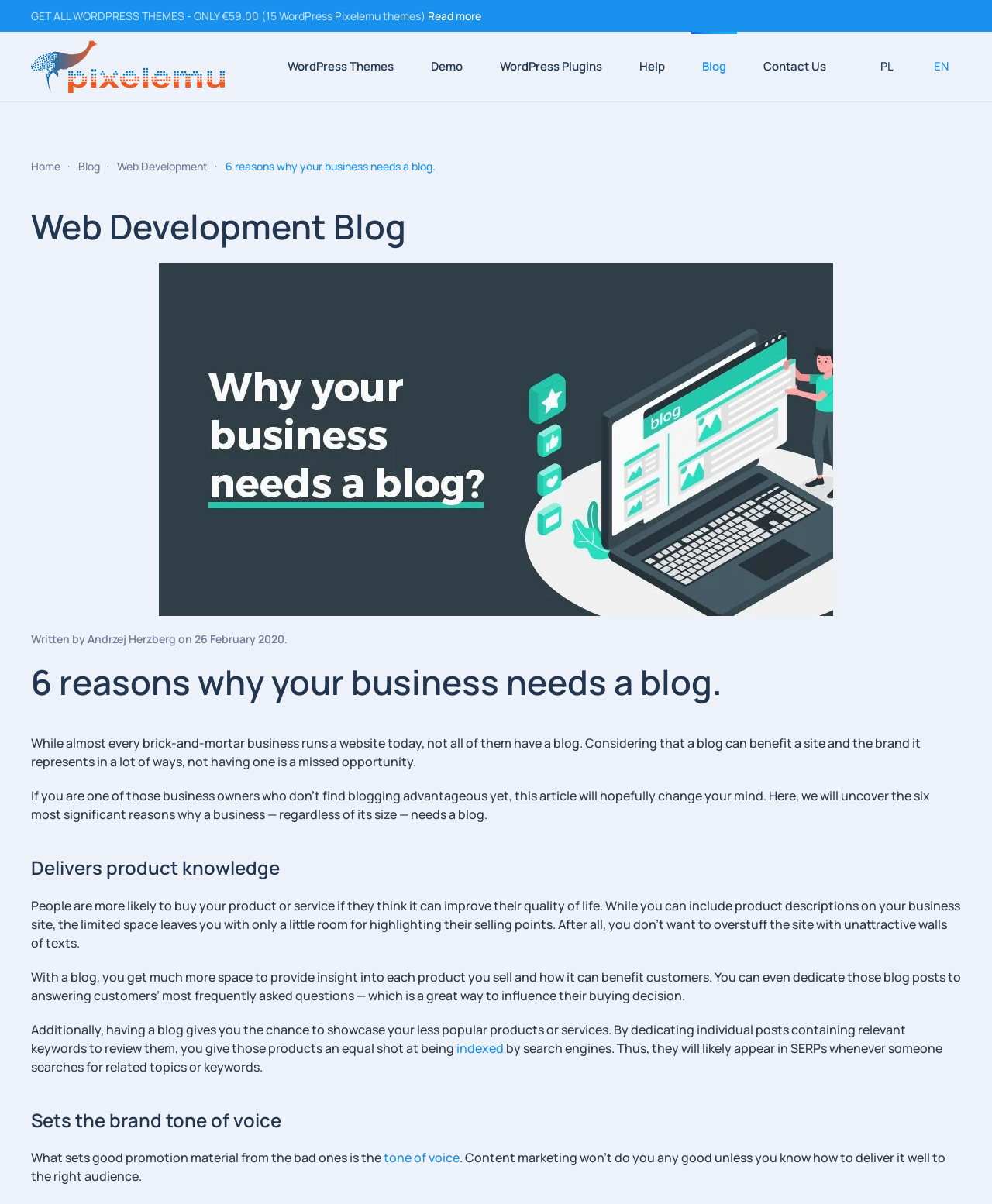Please identify the bounding box coordinates of the clickable element to fulfill the following instruction: "Contact Us". The coordinates should be four float numbers between 0 and 1, i.e., [left, top, right, bottom].

[0.759, 0.026, 0.844, 0.084]